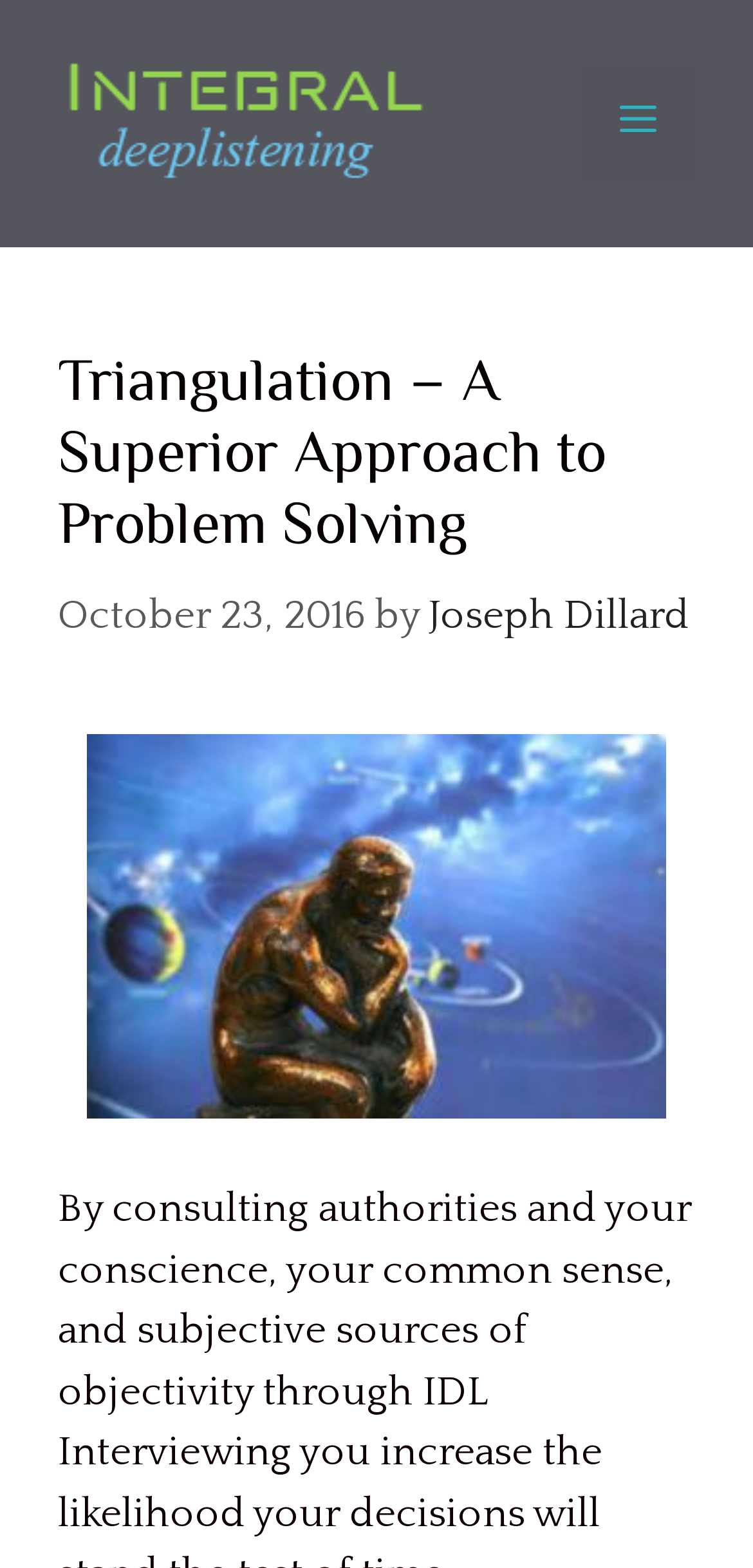Refer to the screenshot and answer the following question in detail:
What is the date of the article?

I found the answer by looking at the time element on the webpage, which is a child element of the header. The time element contains a static text element with the date 'October 23, 2016'.